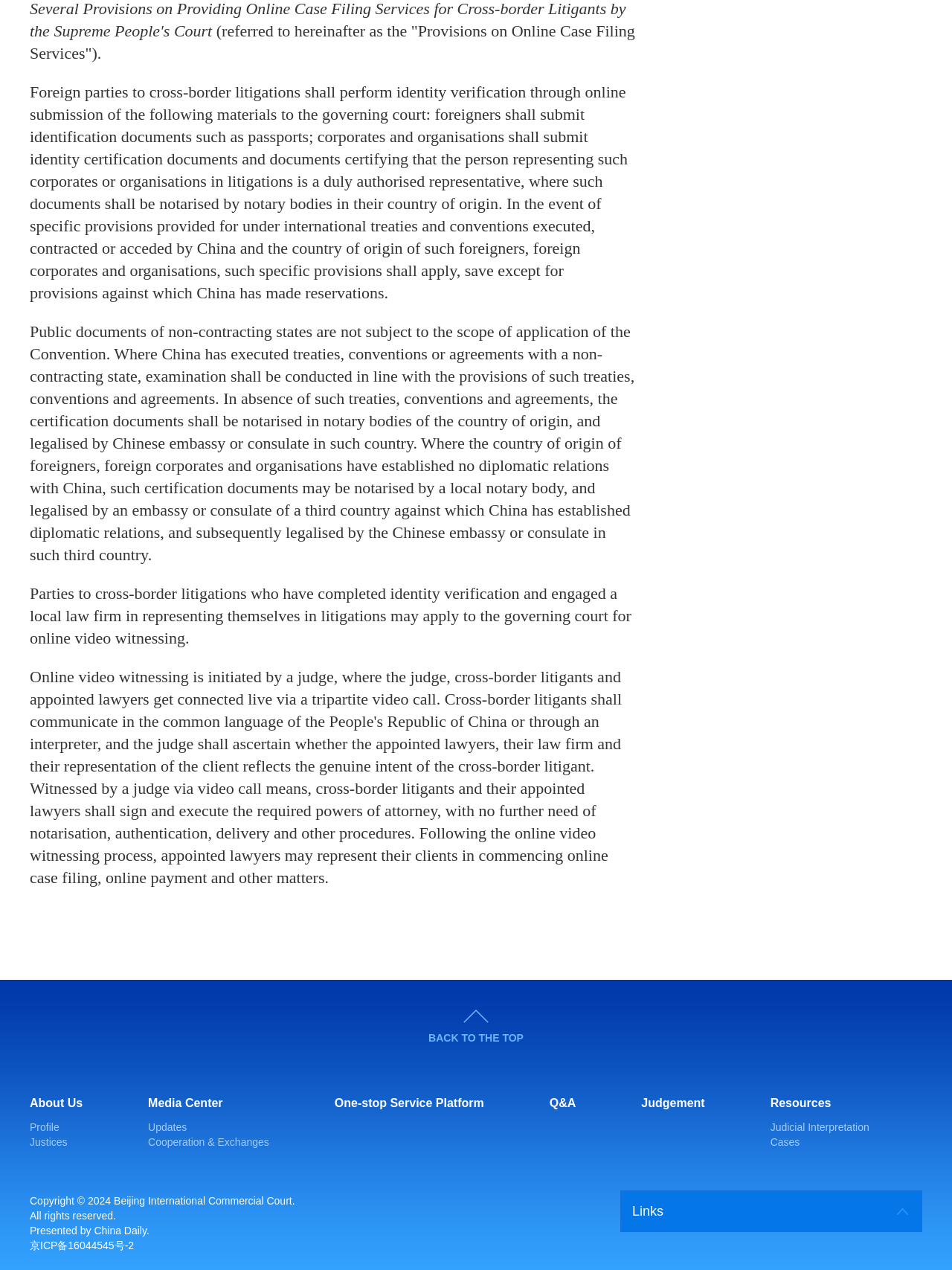What is the option for parties who have completed identity verification?
Please provide a comprehensive answer based on the information in the image.

According to the webpage, parties to cross-border litigations who have completed identity verification and engaged a local law firm in representing themselves in litigations may apply to the governing court for online video witnessing.